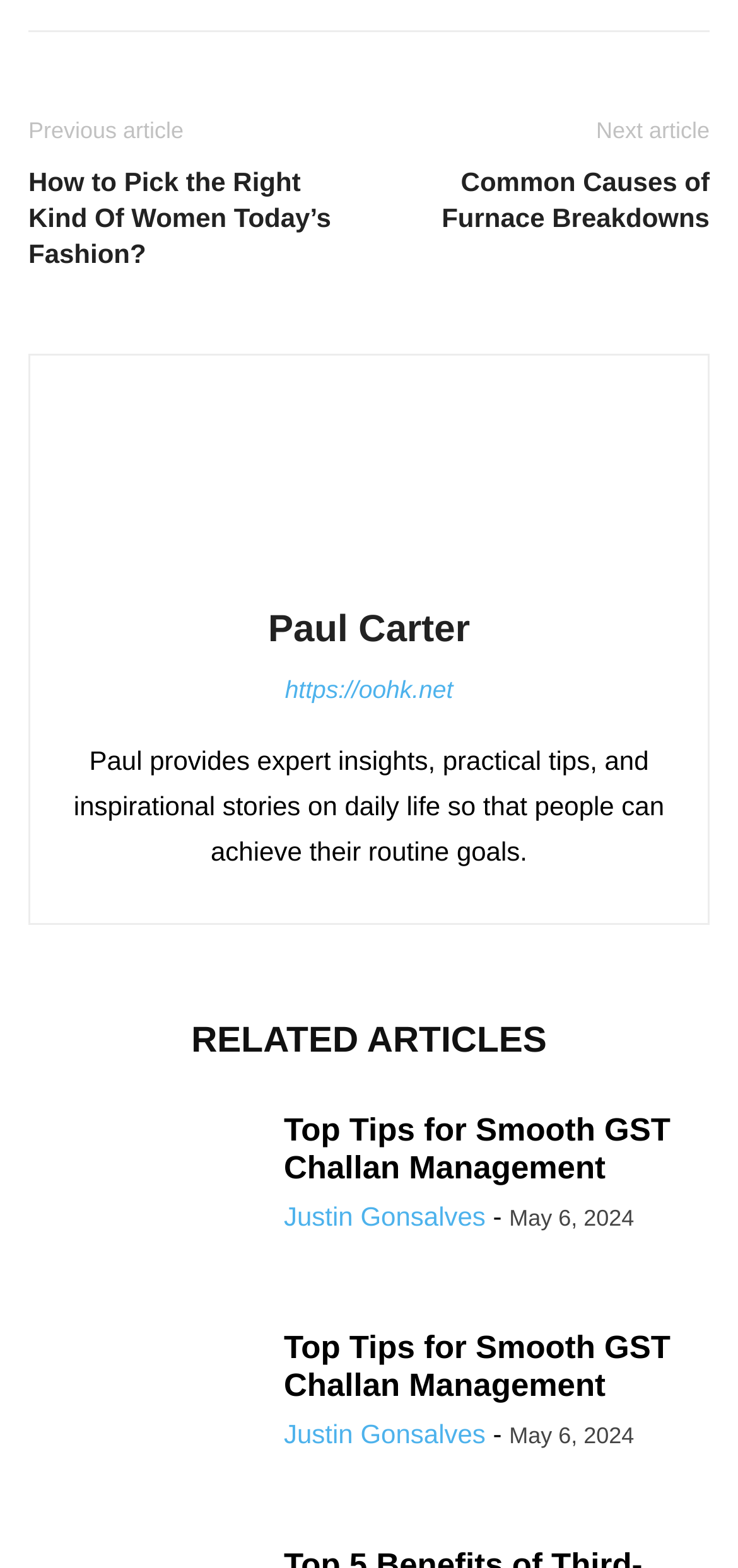Find the coordinates for the bounding box of the element with this description: "parent_node: Search for: value="Search"".

None